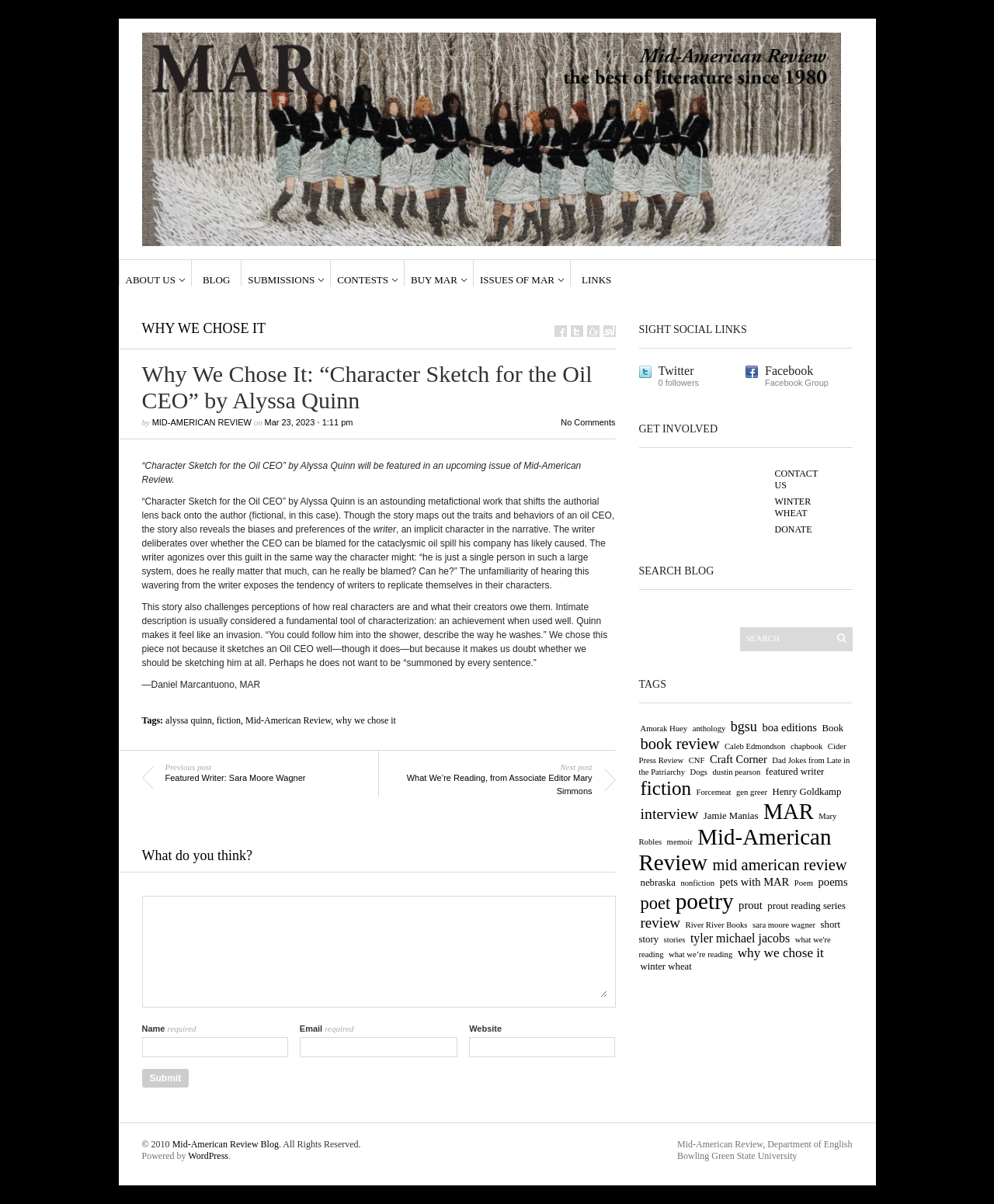What is the position of the 'Categories' section?
Look at the screenshot and give a one-word or phrase answer.

Top-right